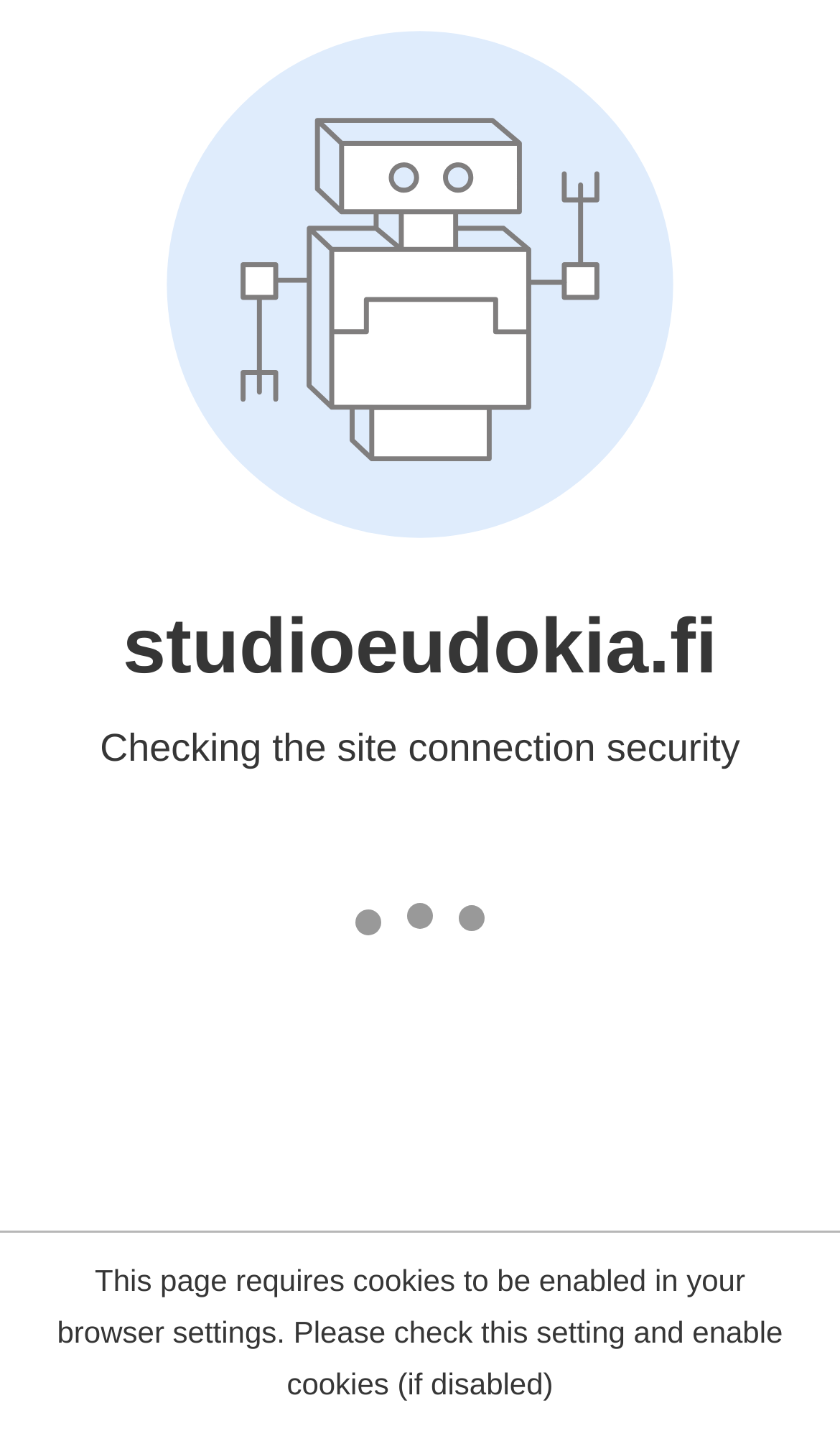Offer a detailed explanation of the webpage layout and contents.

The webpage is about Studio Eudokia, a massage and wellness center in Helsinki. At the top left, there is a "Skip to content" link. Next to it, there is a "Menu Toggle" button. Below the button, there is a heading that reads "Massage, Bodywork and Holistic Wellbeing in Kallio, Helsinki!".

Below the heading, there is a list of links, each preceded by a bullet point. The links are arranged vertically and include "Welcome", "Massage and Bodywork services", "Prices", "Frequently asked questions", "Office massage", "Event massage", "Home visit", "Customer reviews", "Order Gift card", "Book now", and "Contact us". These links are positioned on the left side of the page, taking up about a quarter of the page's width.